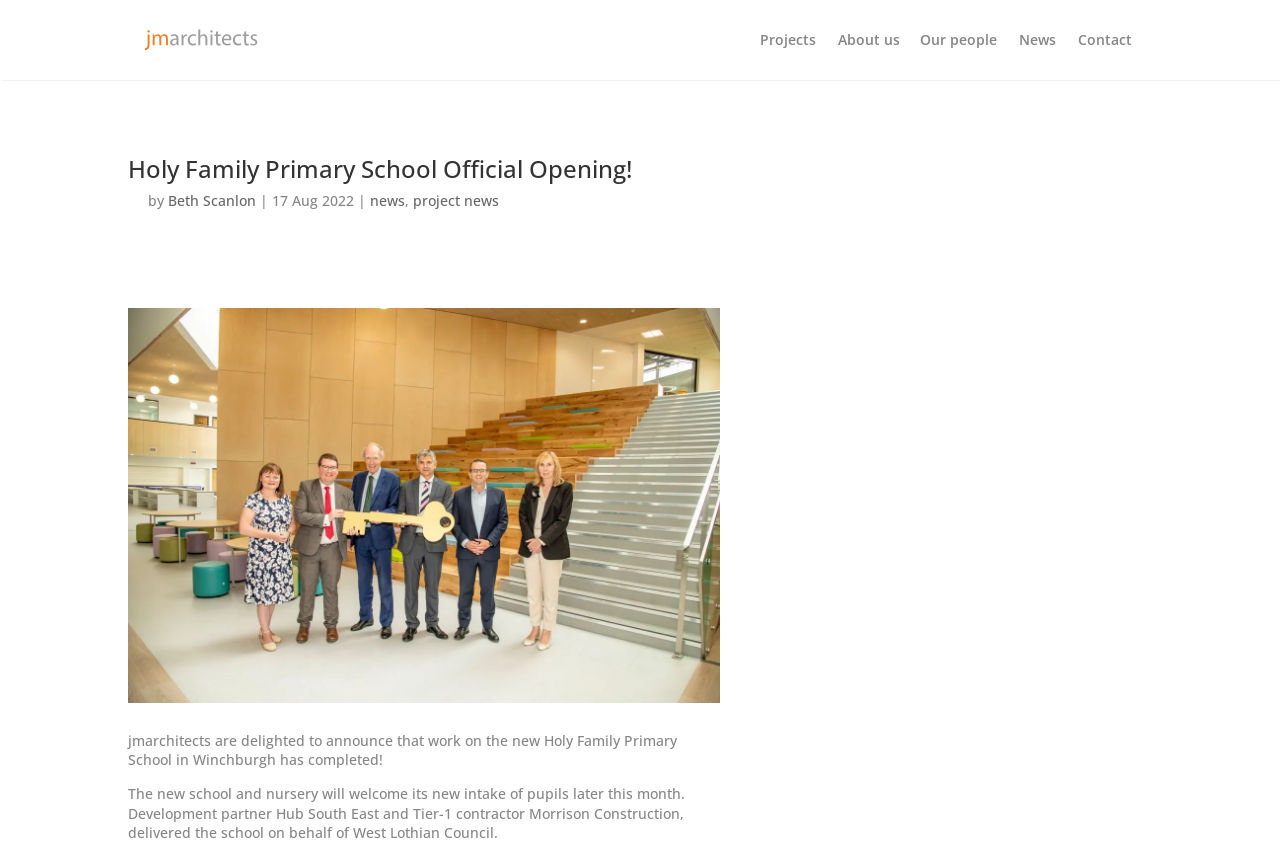Please identify the bounding box coordinates of the element's region that needs to be clicked to fulfill the following instruction: "read news". The bounding box coordinates should consist of four float numbers between 0 and 1, i.e., [left, top, right, bottom].

[0.796, 0.039, 0.825, 0.095]